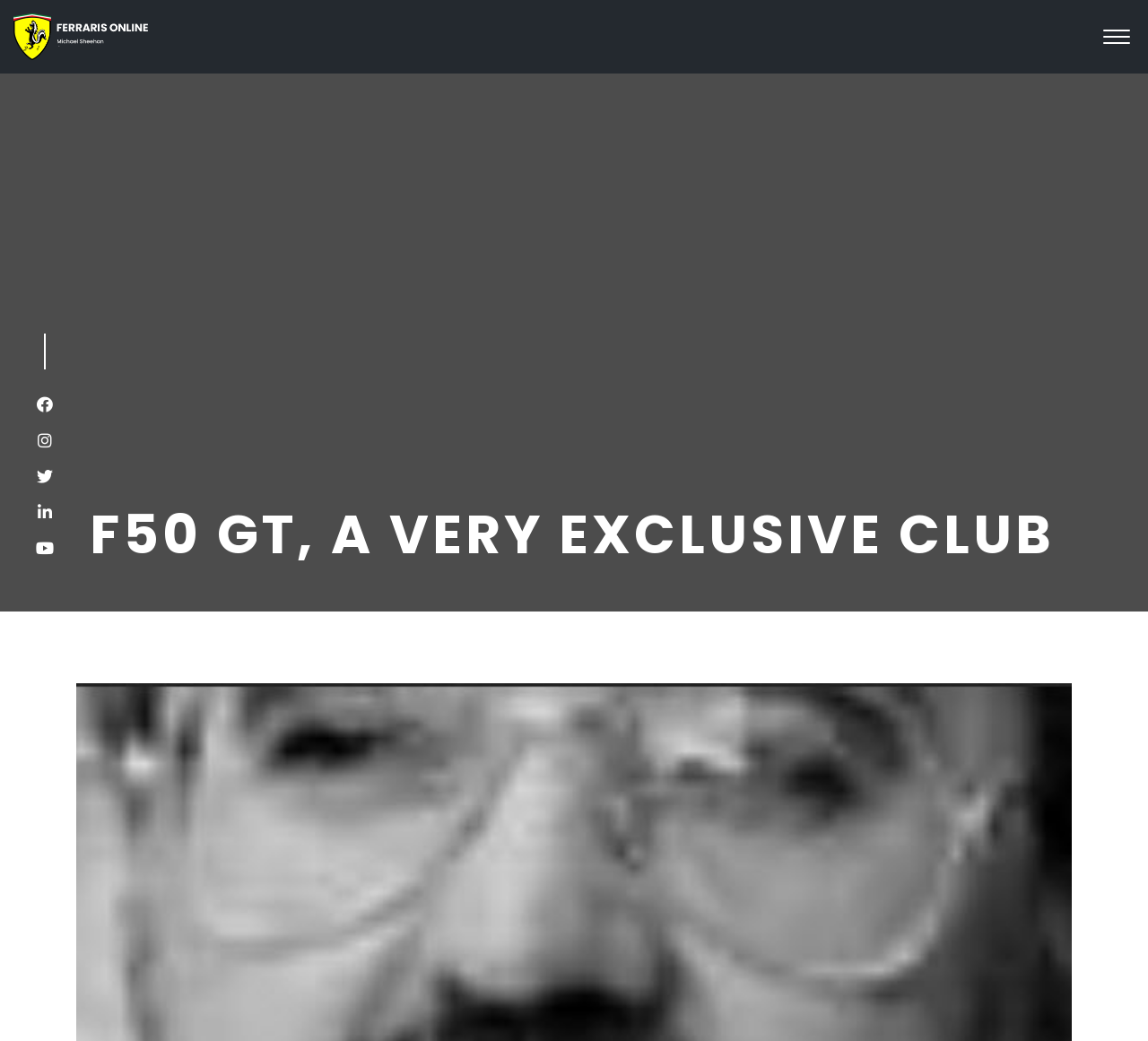What type of car is featured?
Refer to the image and provide a detailed answer to the question.

The webpage has a heading 'F50 GT, A VERY EXCLUSIVE CLUB' and a link 'Ferrari's Onlie' which suggests that the webpage is about Ferrari cars, specifically the F50 GT model.